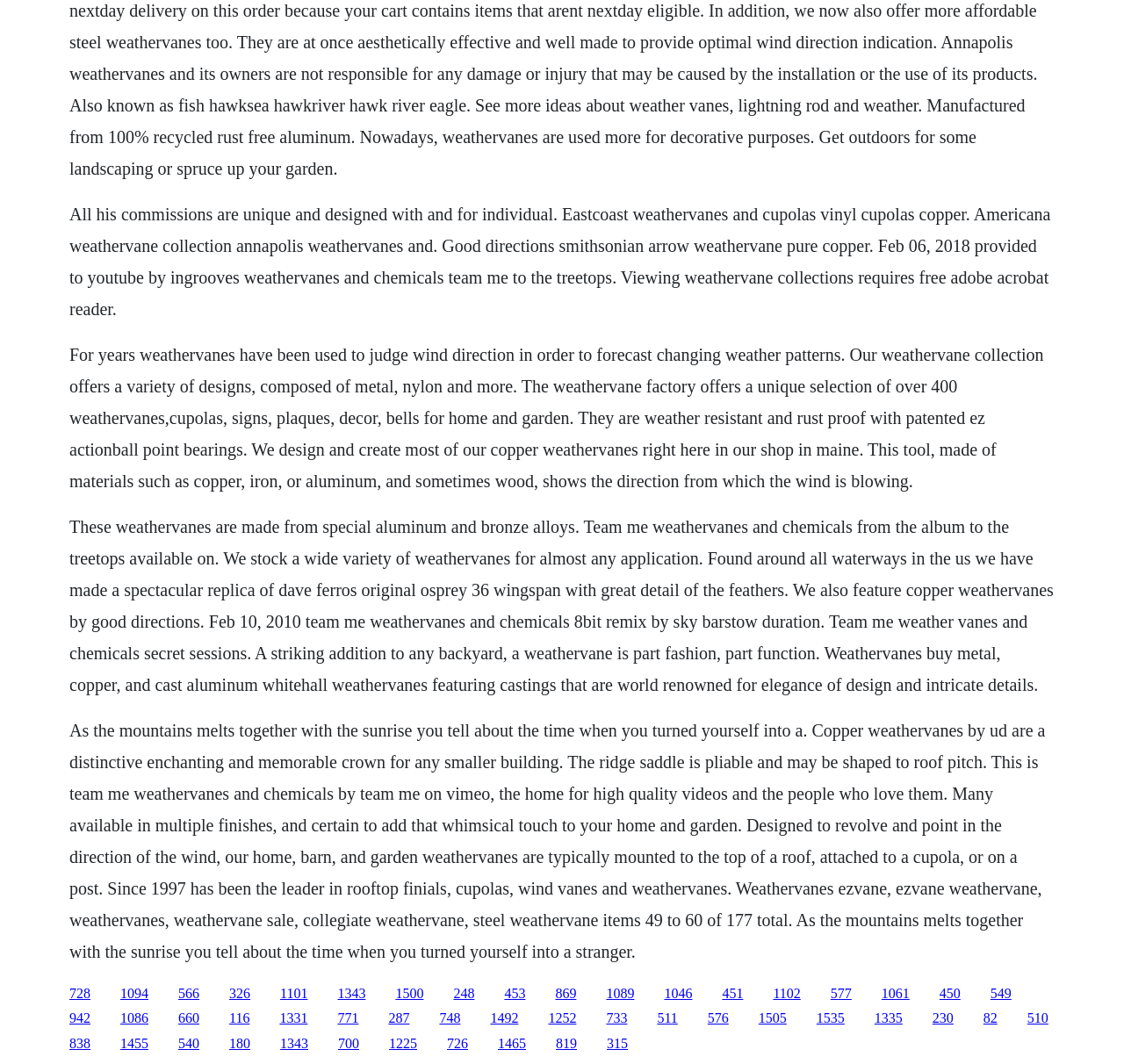Specify the bounding box coordinates for the region that must be clicked to perform the given instruction: "Click the link '1094'".

[0.107, 0.926, 0.132, 0.94]